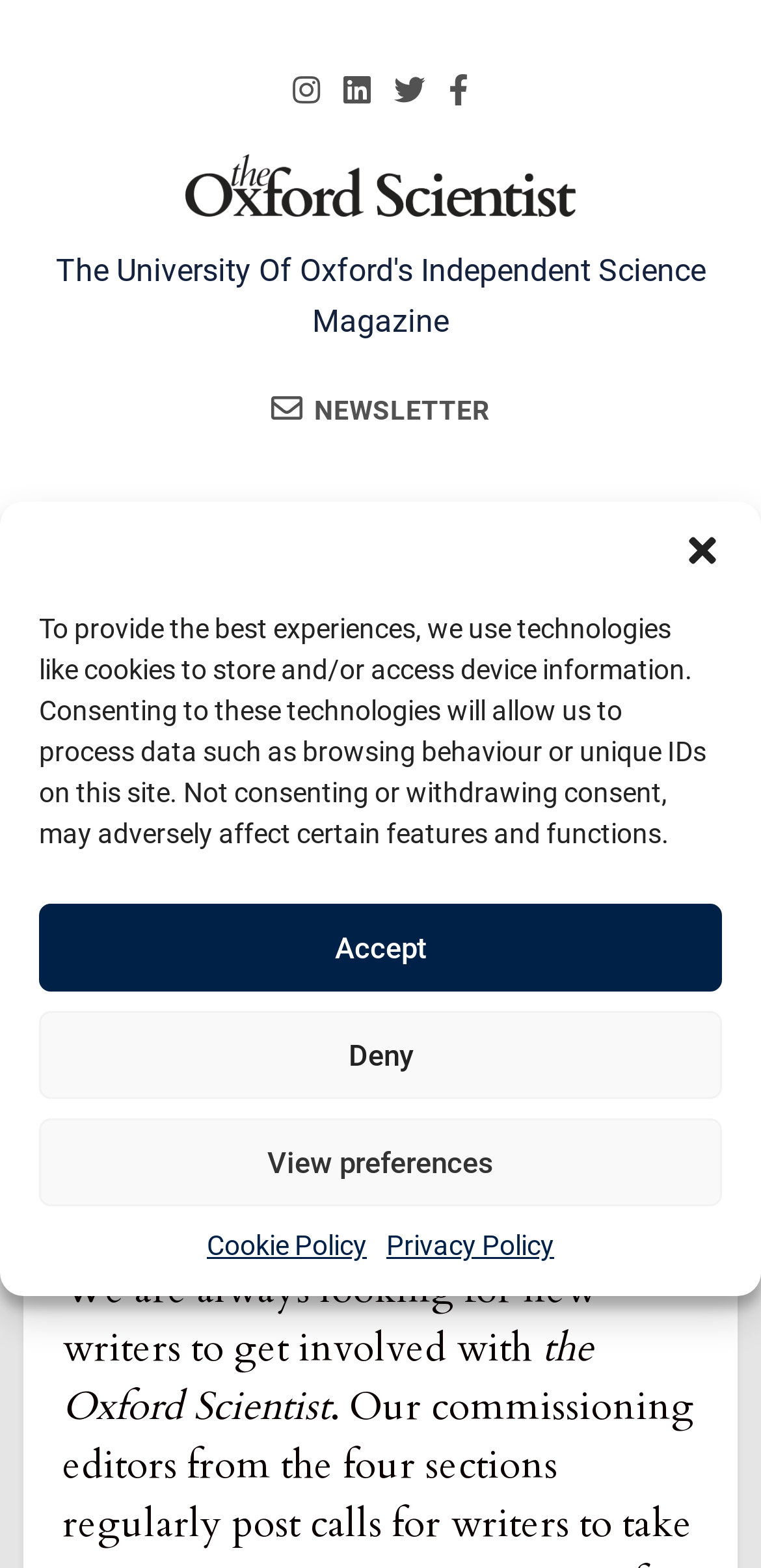What is the purpose of the website?
Based on the visual, give a brief answer using one word or a short phrase.

Write for the Oxford Scientist